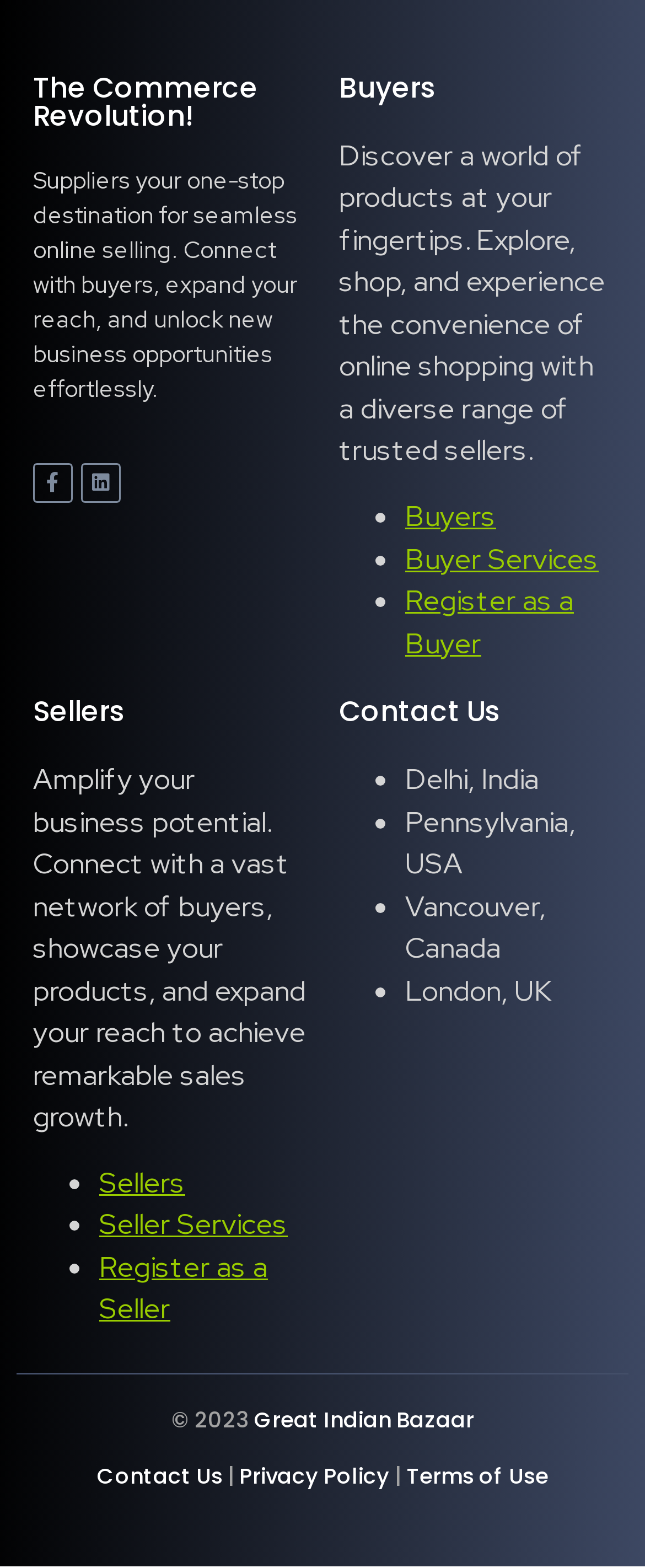Based on the description "Horror", find the bounding box of the specified UI element.

None